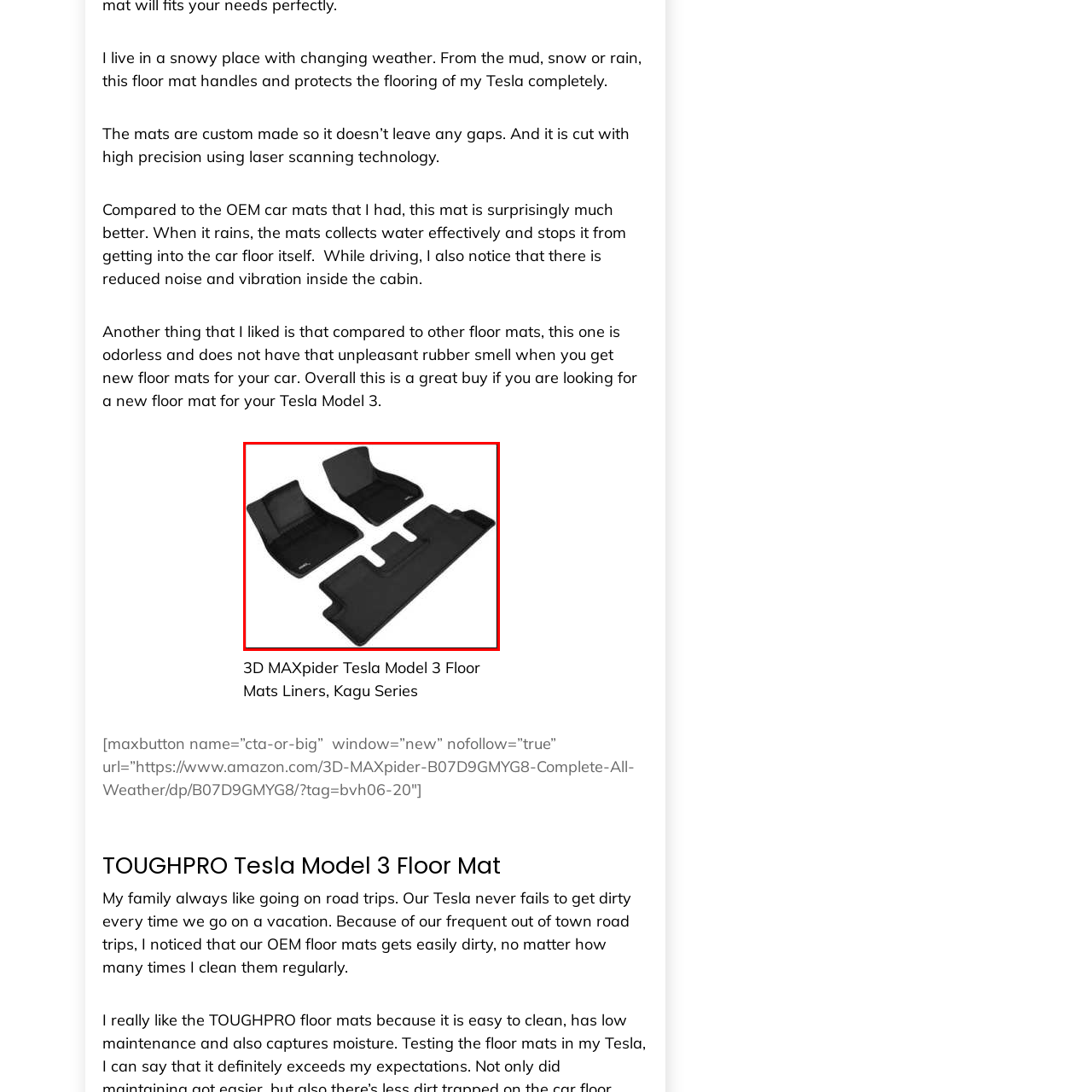What technology is used to make the mats?
Observe the image inside the red bounding box carefully and answer the question in detail.

According to the caption, the mats are made with precision laser scanning technology, which enables them to effectively prevent water from seeping into the car and provide a precise fit.